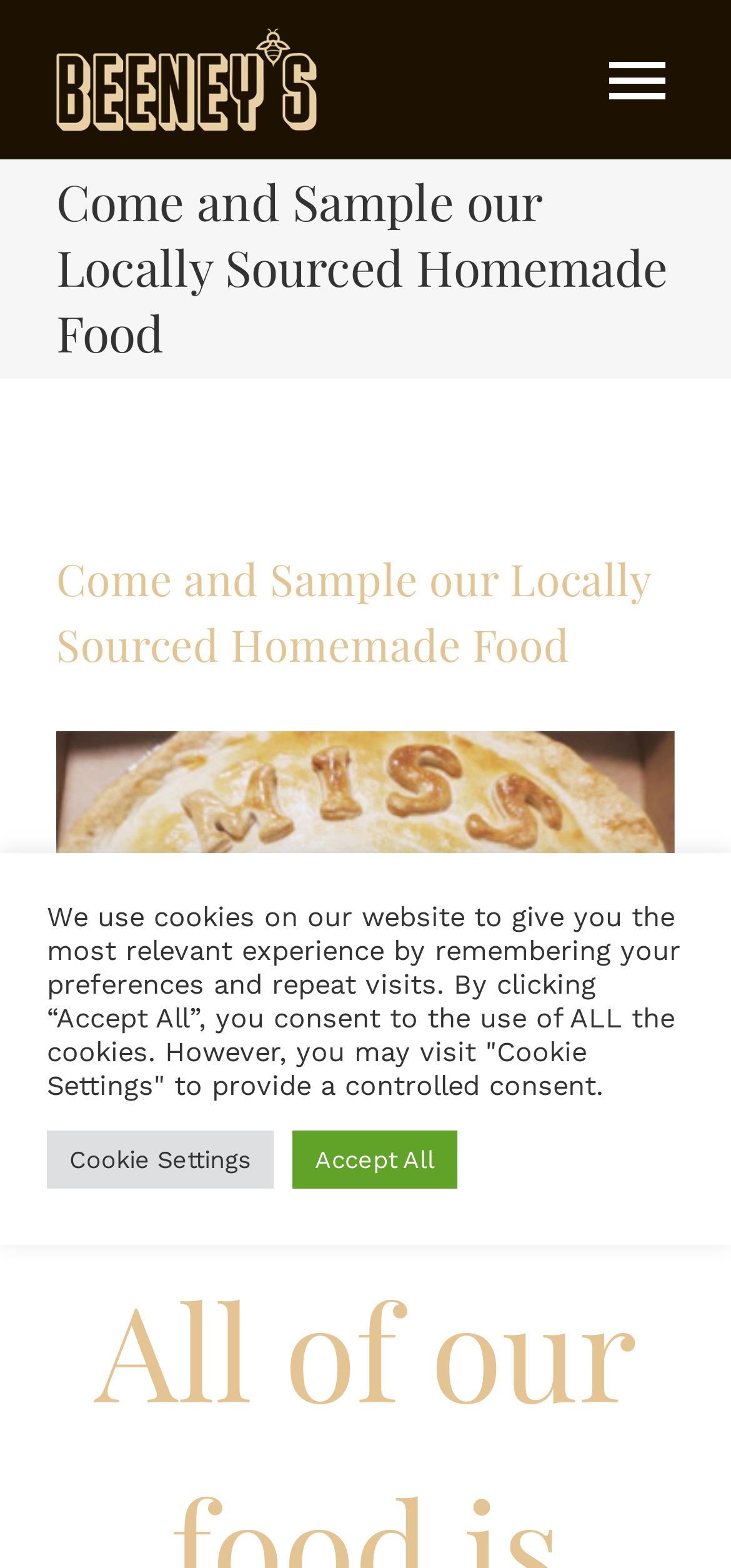Show the bounding box coordinates of the element that should be clicked to complete the task: "View the personalised-pie page".

[0.077, 0.466, 0.923, 0.761]